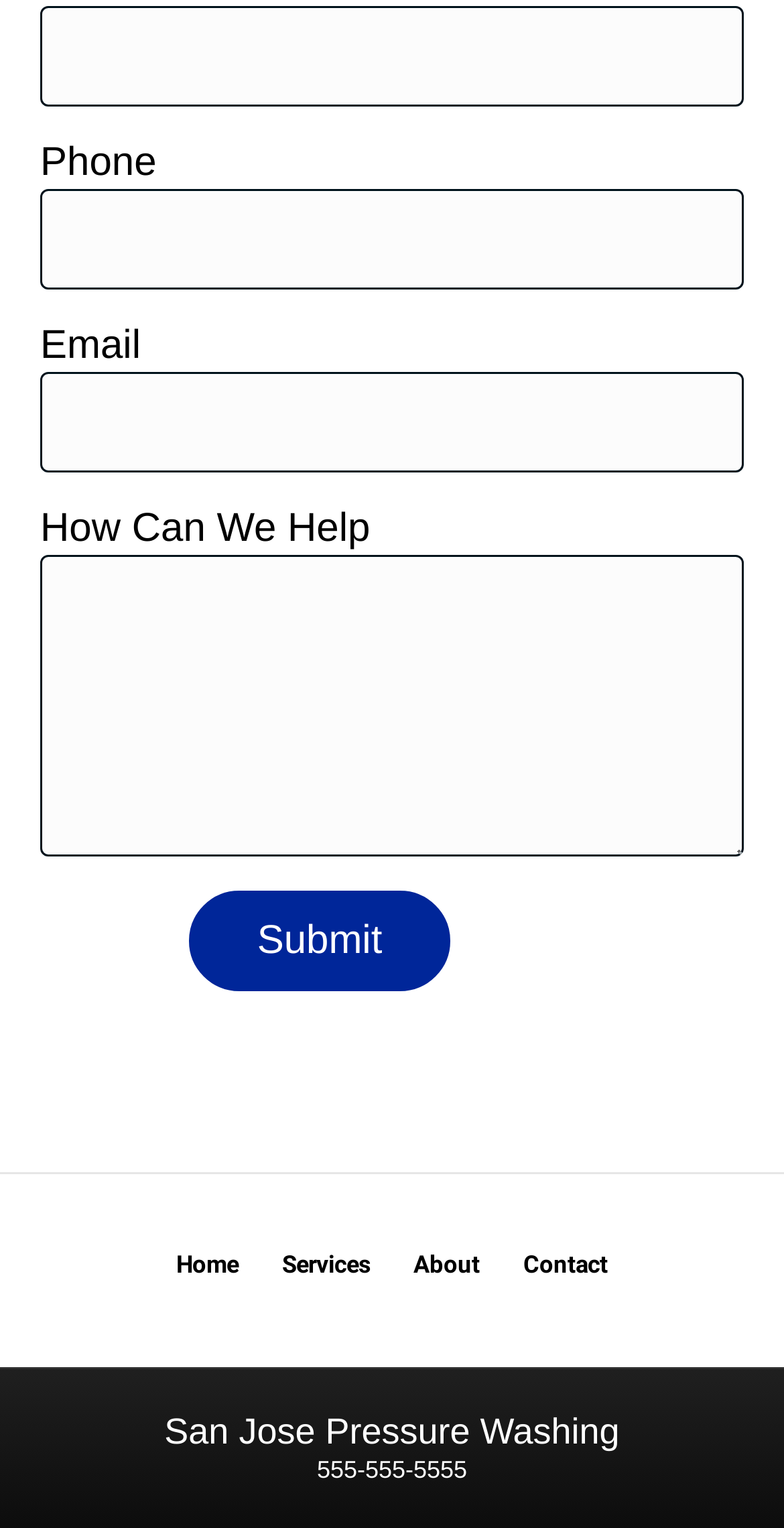What is the function of the 'Submit' button?
Give a single word or phrase answer based on the content of the image.

Submit form